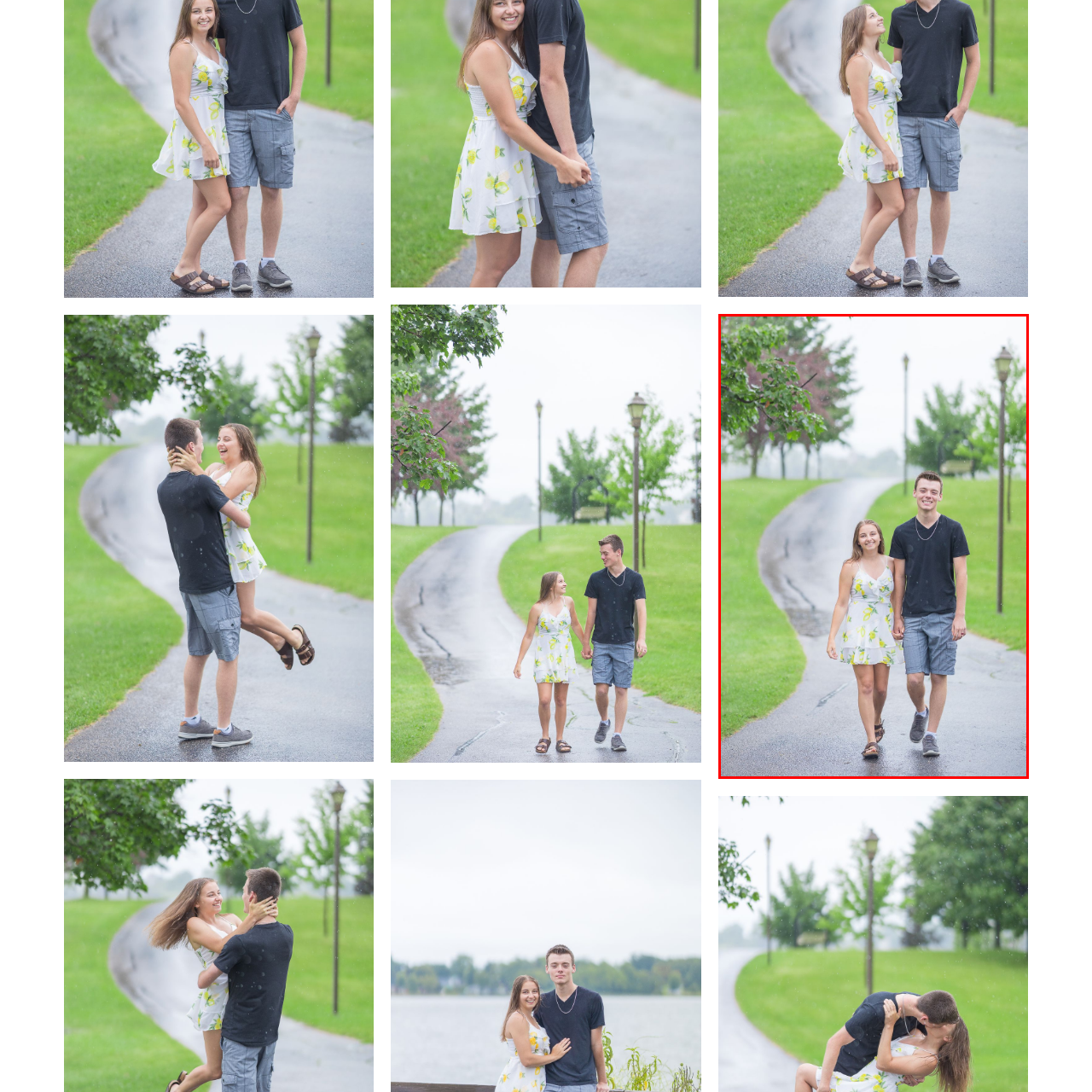Construct a detailed caption for the image enclosed in the red box.

A cheerful couple walks hand in hand along a winding path in a verdant park, surrounded by lush greenery and gentle raindrops. The young woman, wearing a bright white dress adorned with lemon patterns, exudes a sunny disposition despite the overcast skies. Her partner, dressed casually in a black tee and light gray shorts, shares a beaming smile, reflecting their mutual joy. The scene captures a moment of warmth and connection, set against a tranquil backdrop of tall trees and lampposts, creating a beautiful juxtaposition of nature and companionship on a rainy day.